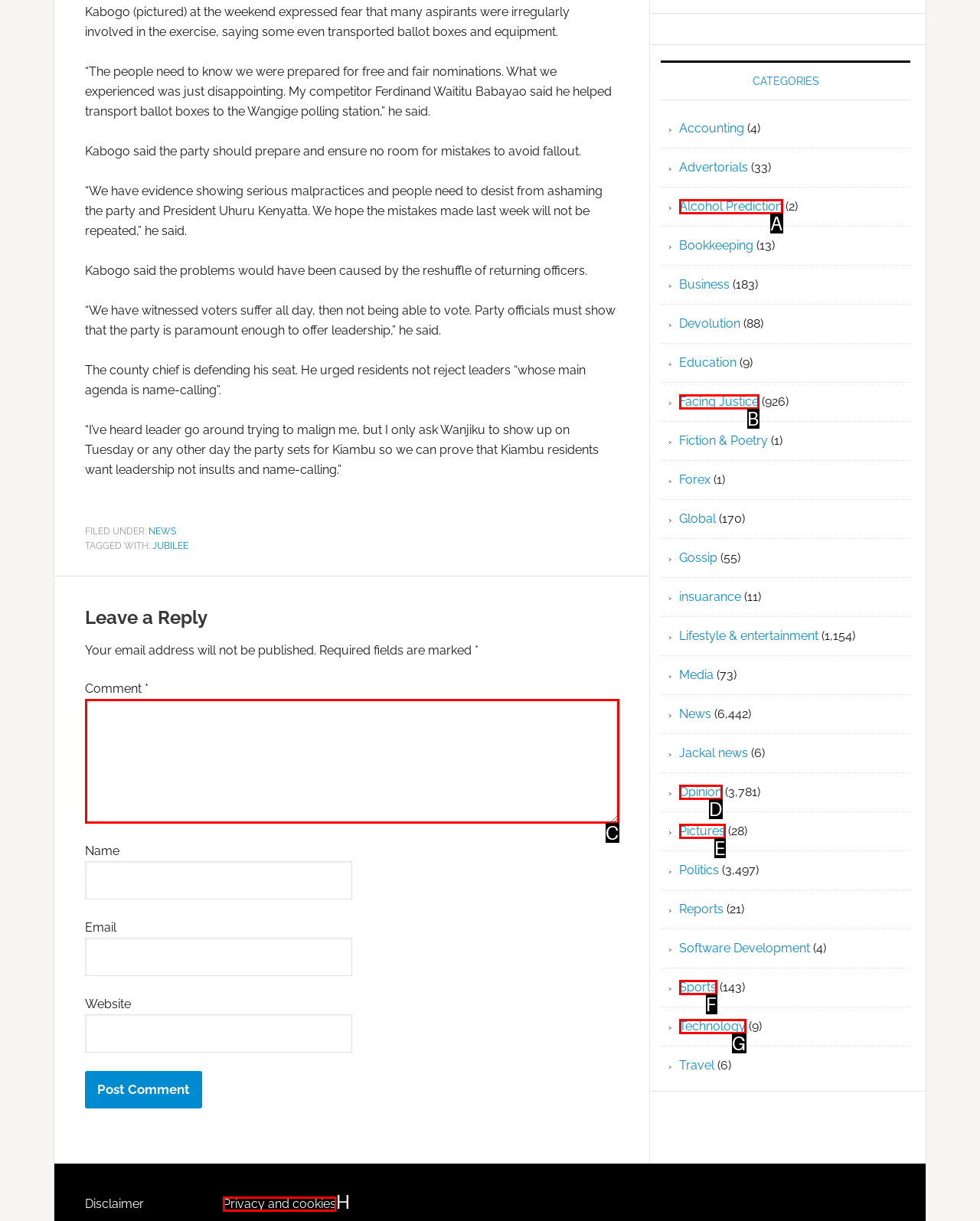What letter corresponds to the UI element described here: Alcohol Prediction
Reply with the letter from the options provided.

A